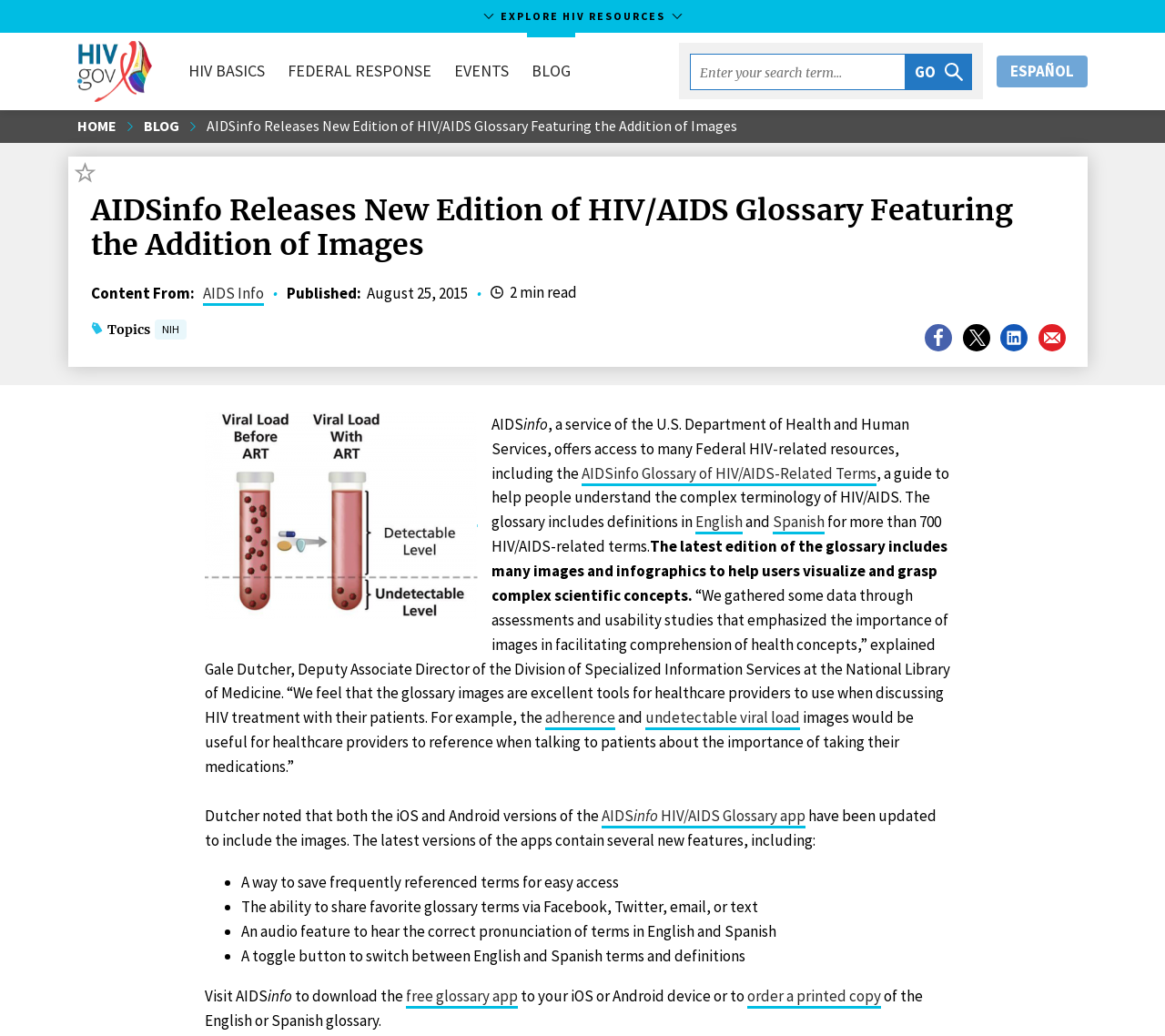Can you specify the bounding box coordinates of the area that needs to be clicked to fulfill the following instruction: "Bookmark this article"?

[0.059, 0.151, 0.087, 0.183]